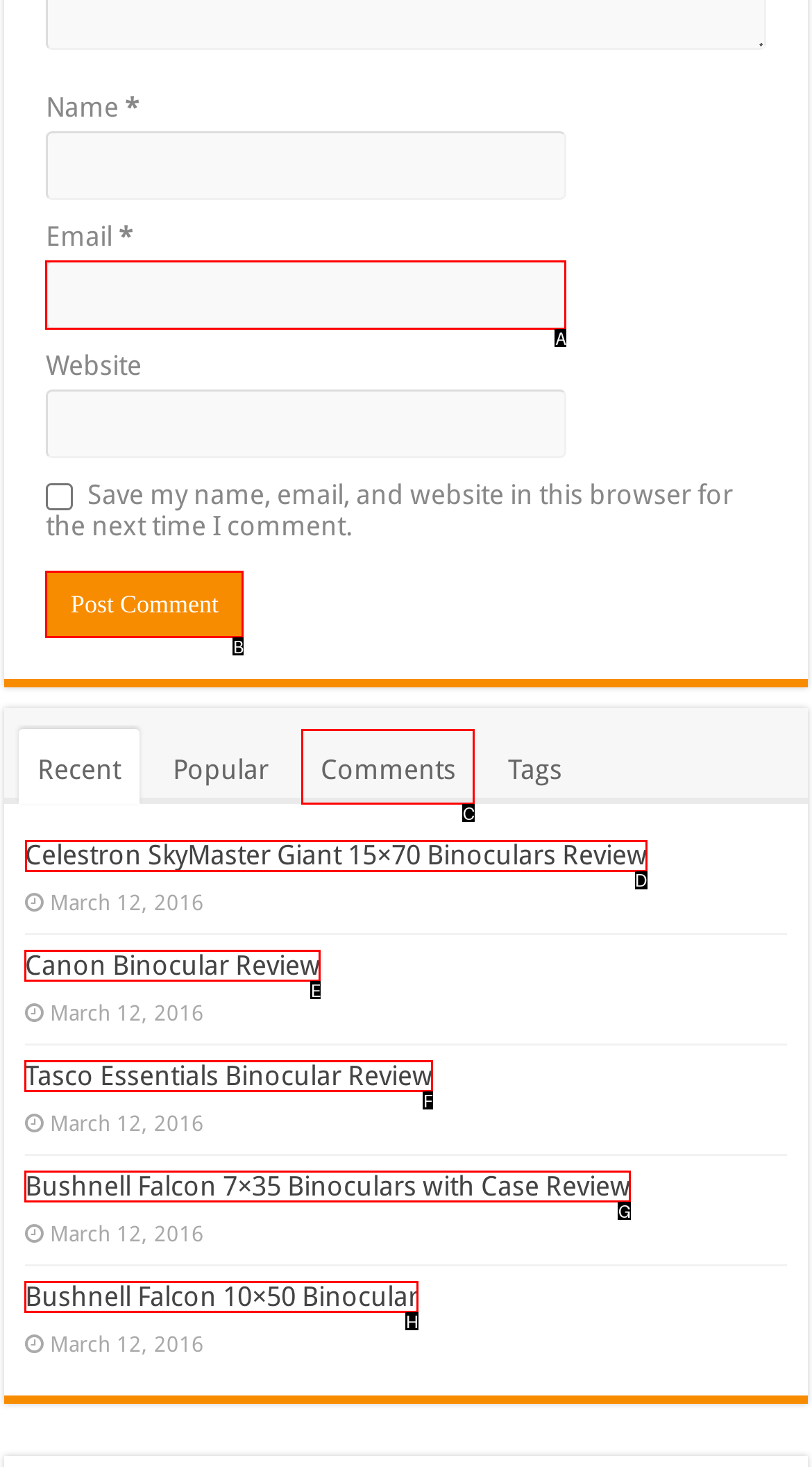Choose the letter of the element that should be clicked to complete the task: read crib info
Answer with the letter from the possible choices.

None